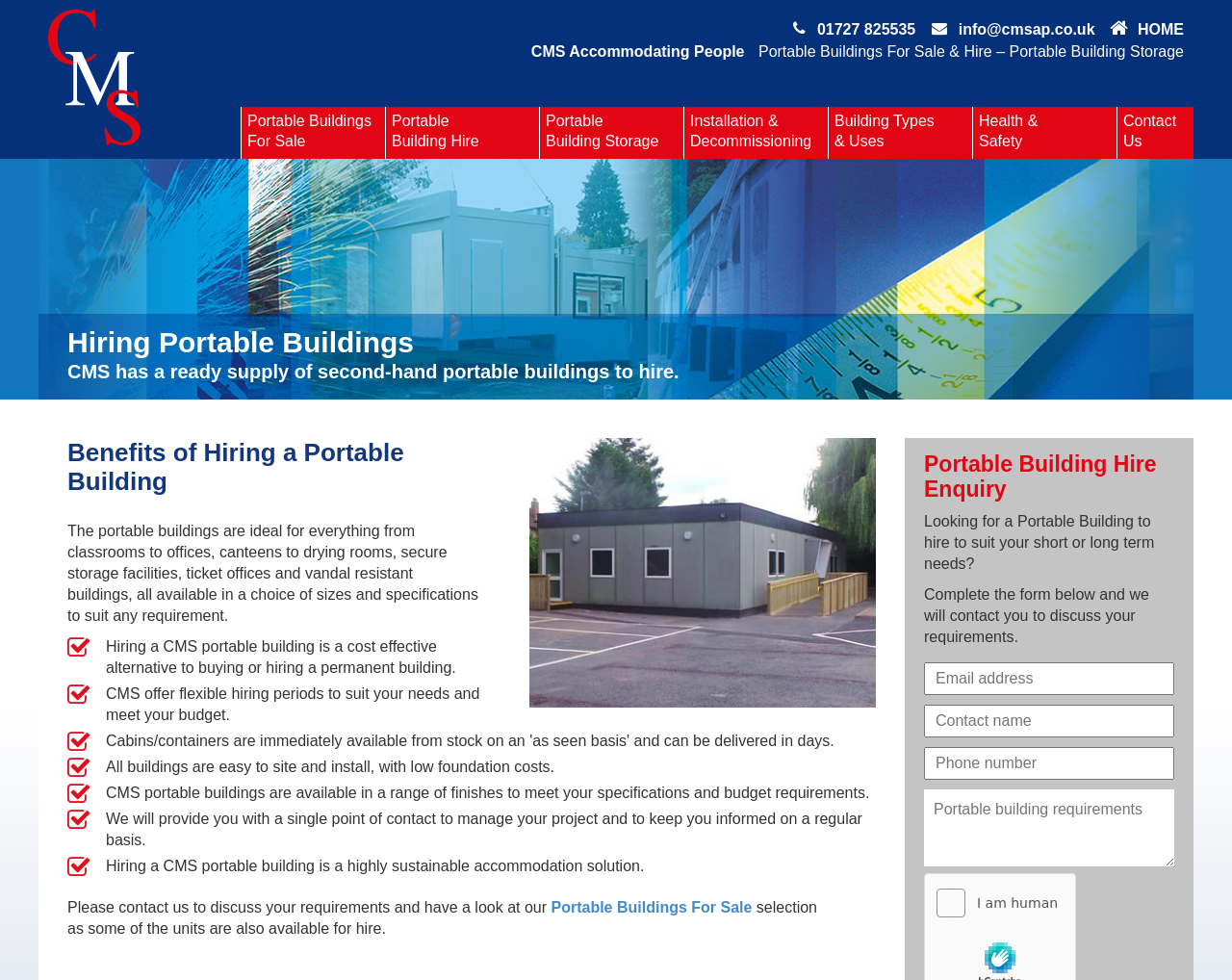Identify the bounding box coordinates of the area that should be clicked in order to complete the given instruction: "Click the phone number link". The bounding box coordinates should be four float numbers between 0 and 1, i.e., [left, top, right, bottom].

[0.64, 0.02, 0.743, 0.042]